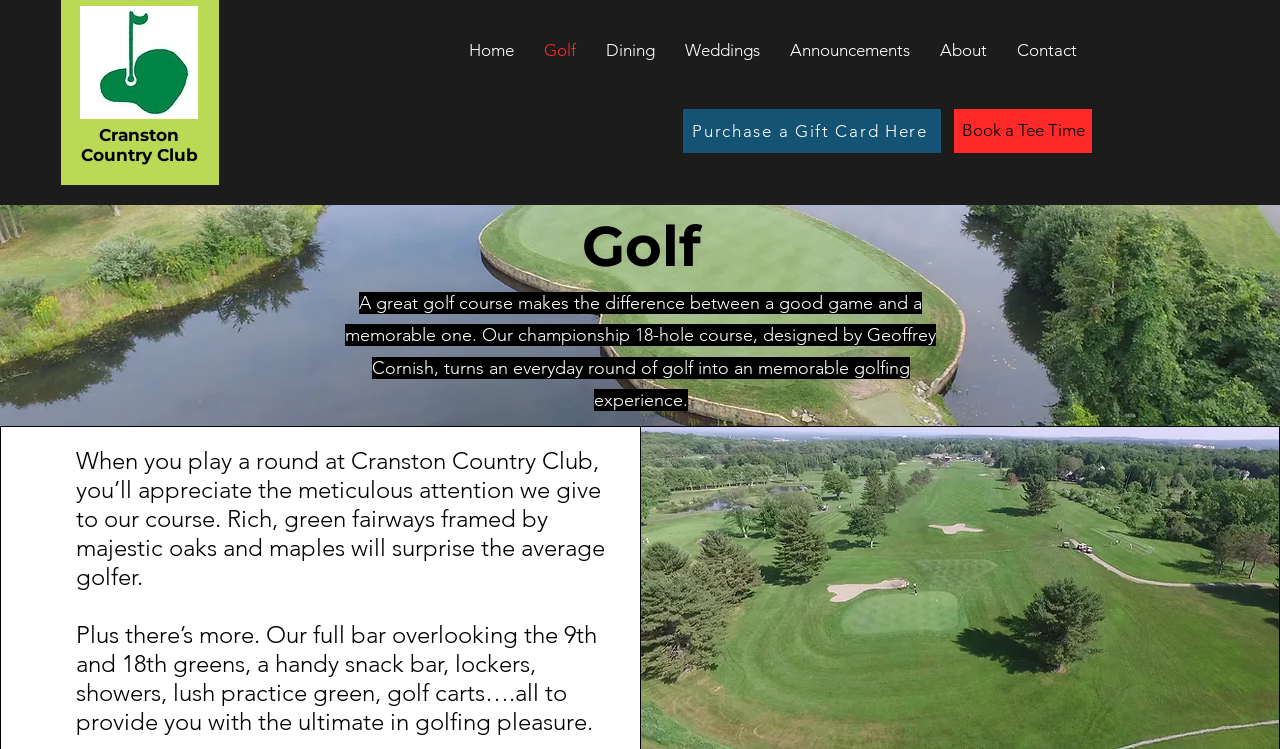Please determine the bounding box coordinates of the section I need to click to accomplish this instruction: "Go to the Home page".

[0.355, 0.033, 0.413, 0.1]